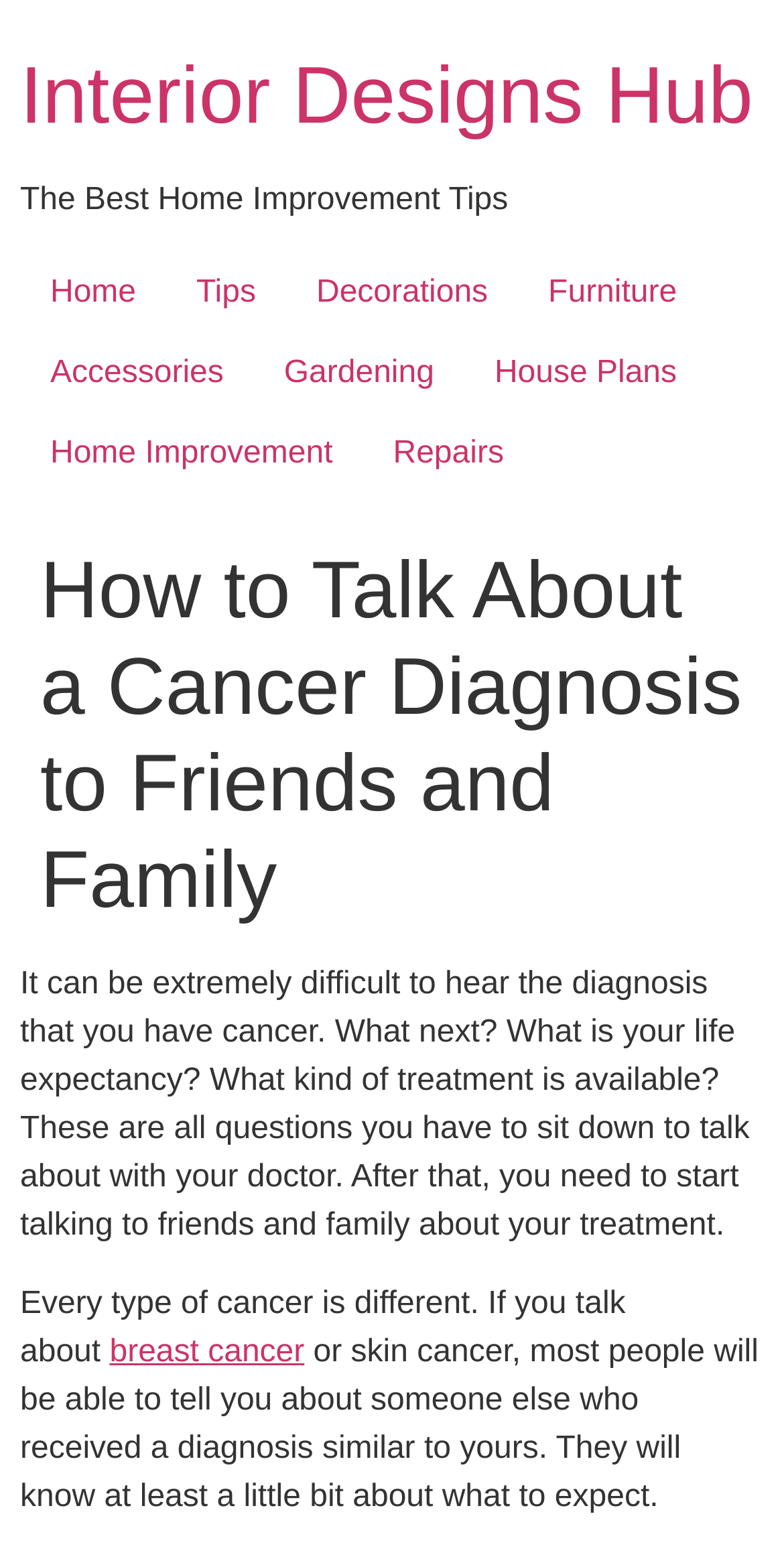What is the purpose of talking to a doctor after a cancer diagnosis?
Please provide a comprehensive answer based on the details in the screenshot.

According to the article, after receiving a cancer diagnosis, one needs to sit down to talk about it with their doctor, and part of that discussion involves talking about treatment options, including what kind of treatment is available and what to expect.